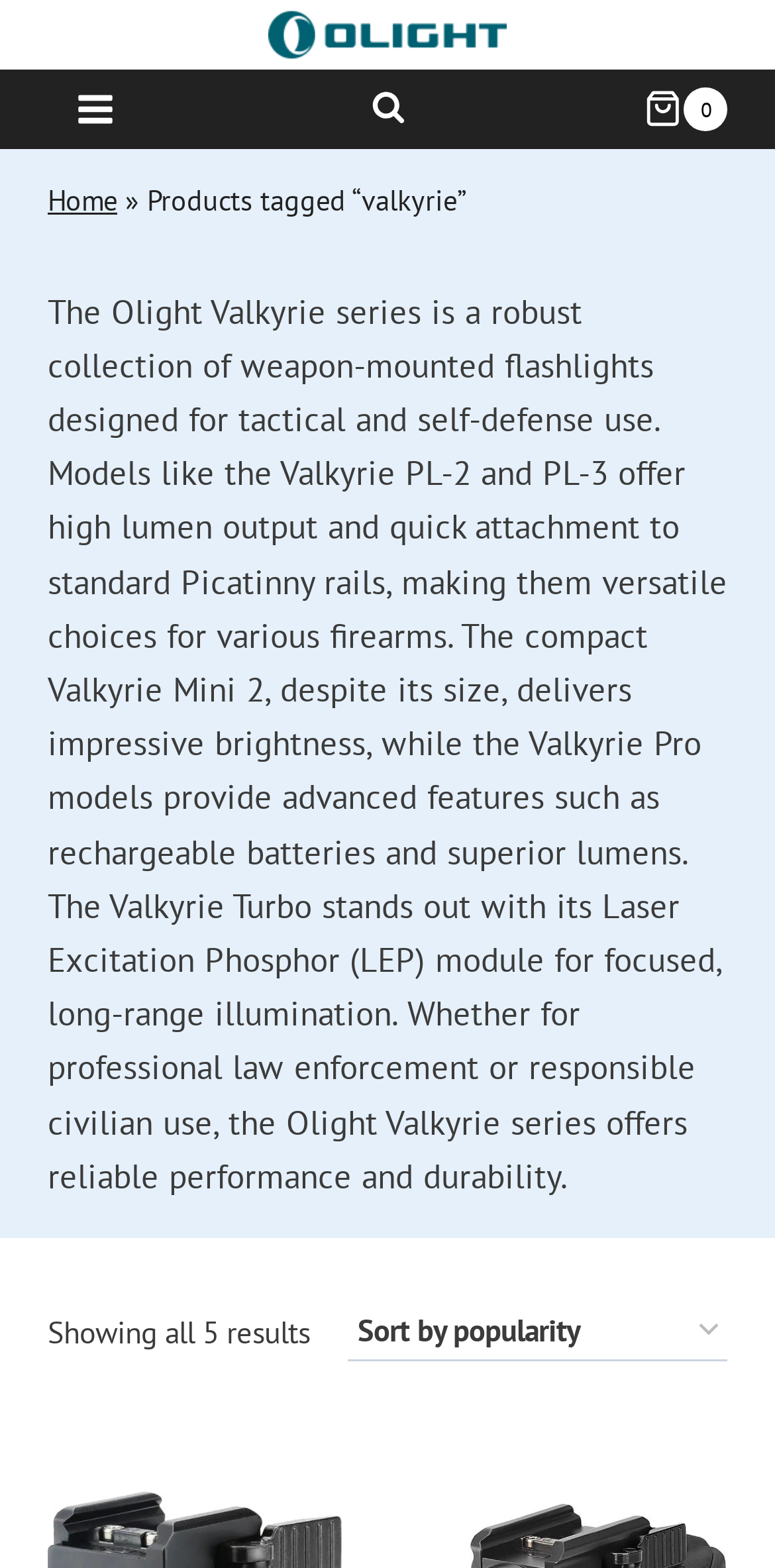Respond with a single word or phrase to the following question: What is the purpose of the Valkyrie series?

Tactical and self-defense use